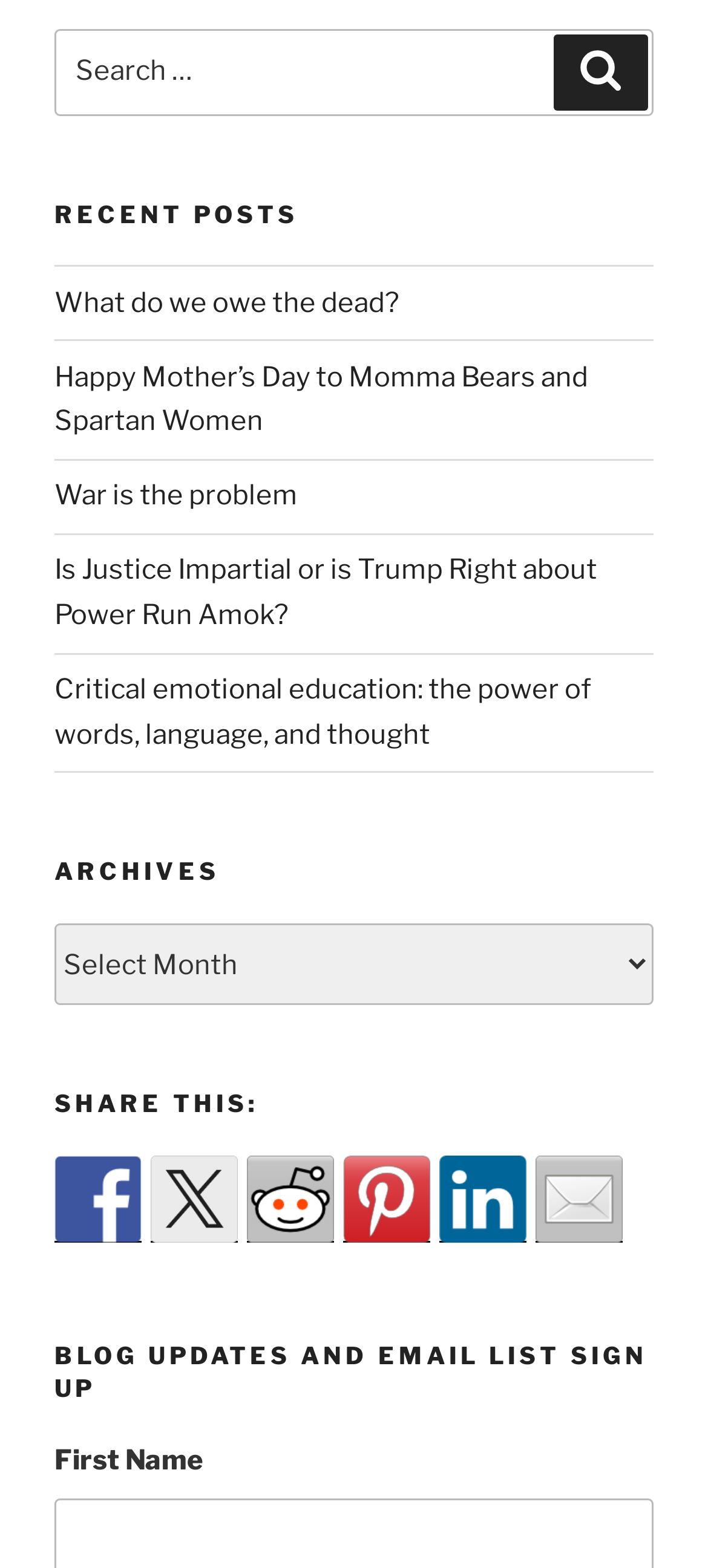Indicate the bounding box coordinates of the element that must be clicked to execute the instruction: "Read recent post 'What do we owe the dead?'". The coordinates should be given as four float numbers between 0 and 1, i.e., [left, top, right, bottom].

[0.077, 0.182, 0.564, 0.203]